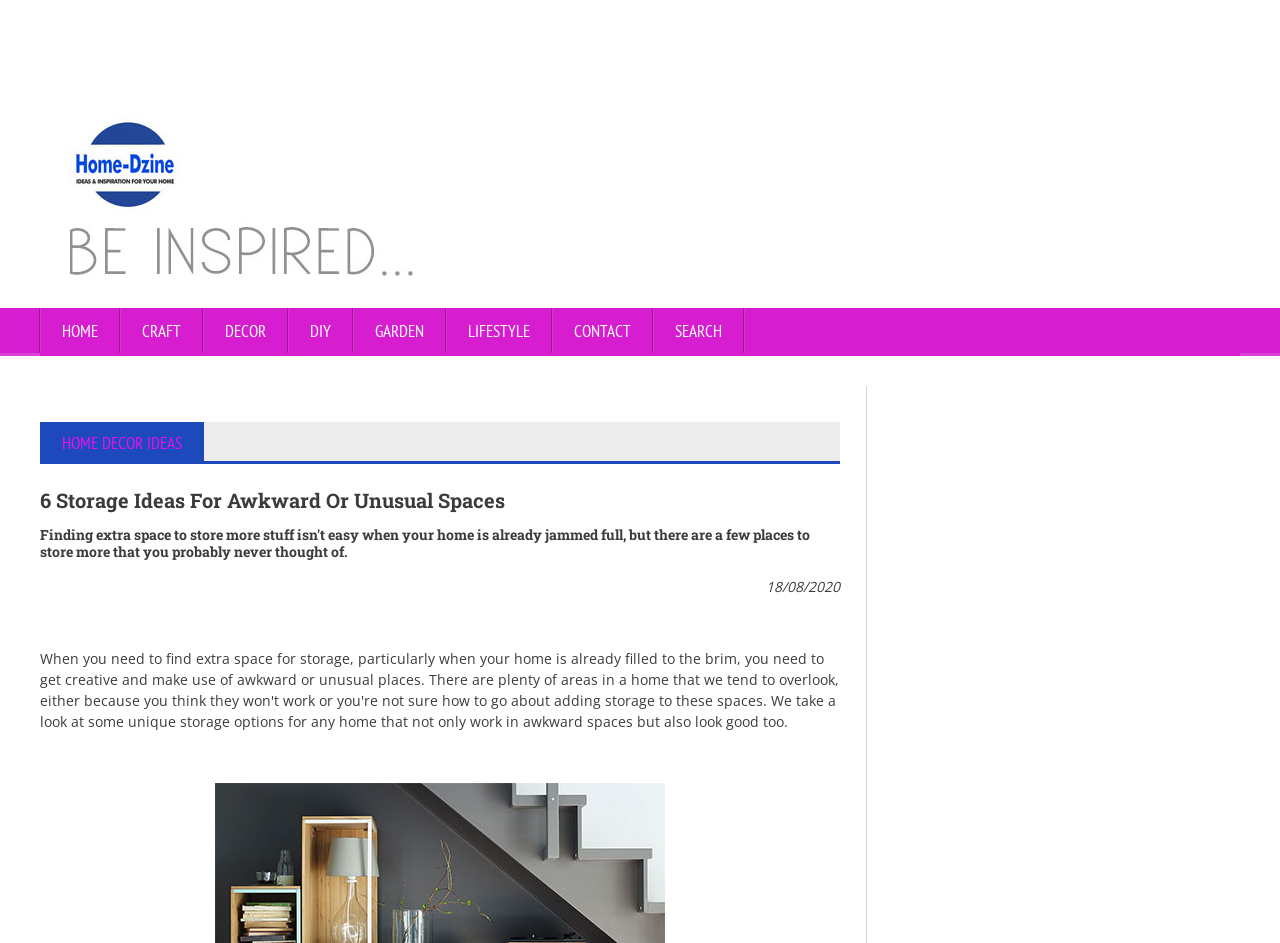What is the website's main category?
Please provide a detailed answer to the question.

Based on the navigation links at the top of the webpage, the main categories are HOME, CRAFT, DECOR, DIY, GARDEN, LIFESTYLE, and CONTACT. The current webpage is focused on Home Decor, as indicated by the 'HOME DECOR IDEAS' heading.